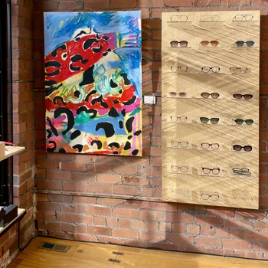What kind of environment is suggested by this setting?
Could you please answer the question thoroughly and with as much detail as possible?

The contrast between the bold, expressive art and the sleek presentation of eyewear creates an intriguing juxtaposition, highlighting the blend of creativity and functionality in this space, which suggests an artistic and curated environment, possibly within a gallery or a modern eyewear shop, where art and style intersect.